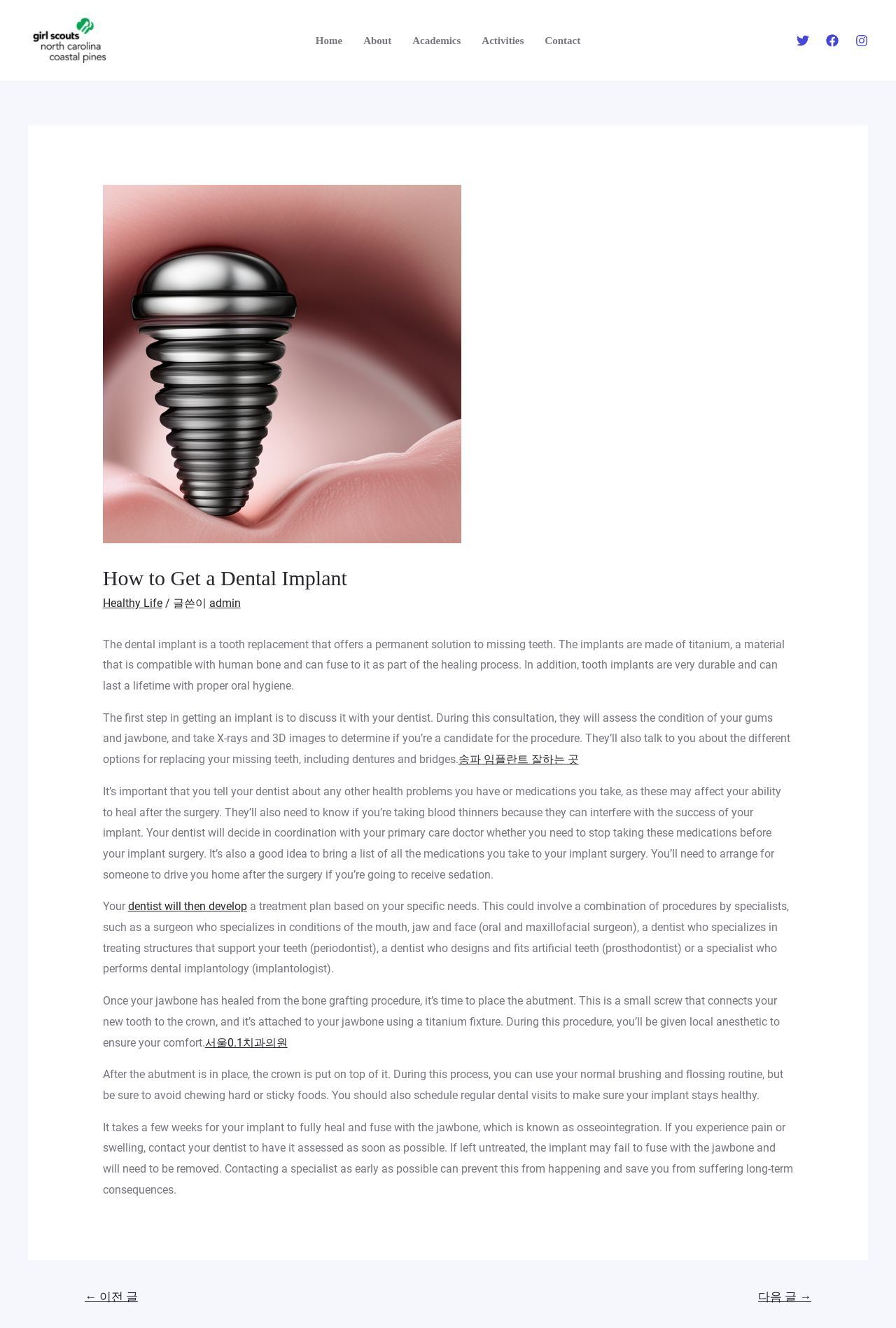What is the purpose of a dental implant?
Make sure to answer the question with a detailed and comprehensive explanation.

According to the webpage, a dental implant is a tooth replacement that offers a permanent solution to missing teeth. It's made of titanium, a material that is compatible with human bone and can fuse to it as part of the healing process.